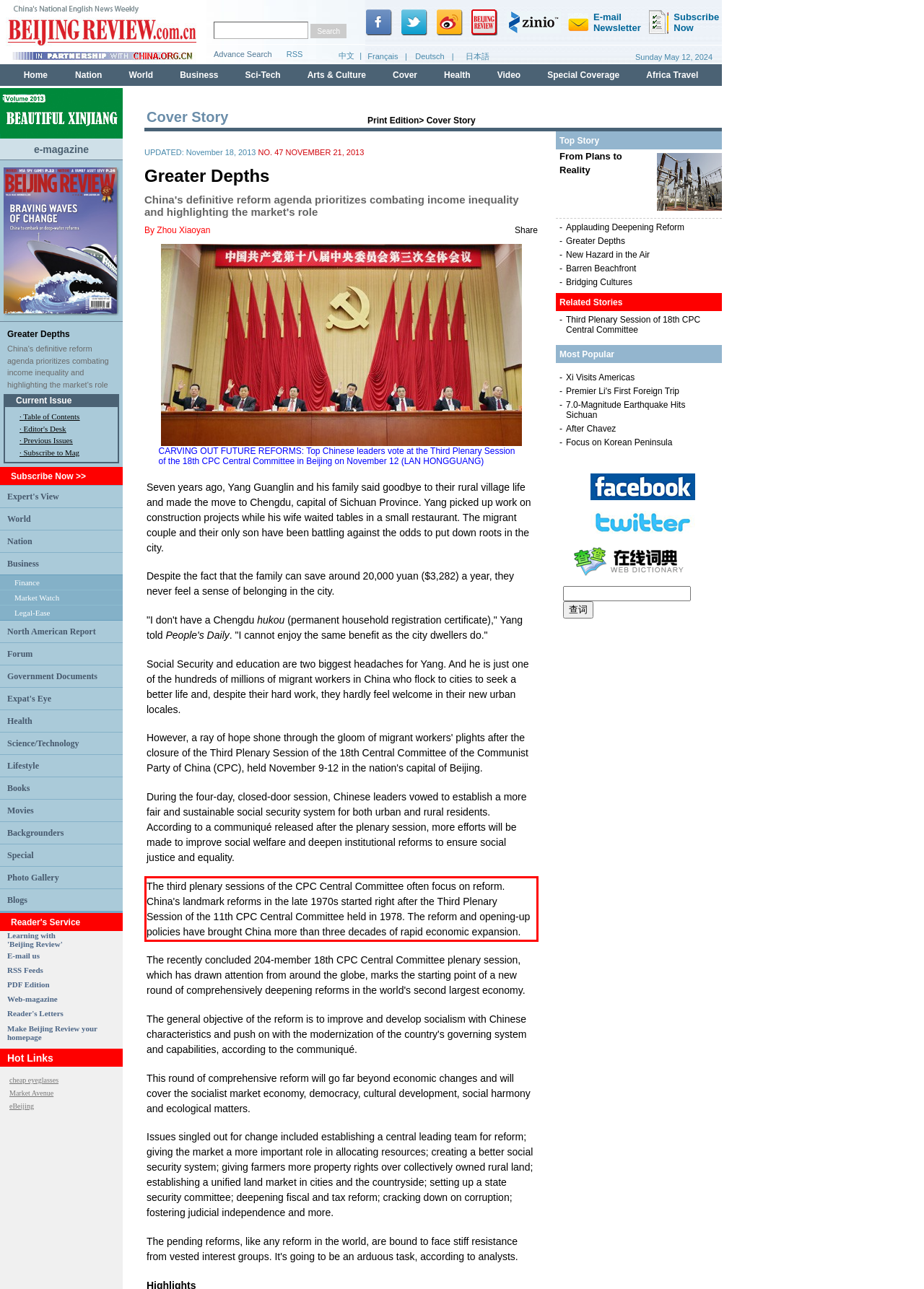Please examine the screenshot of the webpage and read the text present within the red rectangle bounding box.

The third plenary sessions of the CPC Central Committee often focus on reform. China's landmark reforms in the late 1970s started right after the Third Plenary Session of the 11th CPC Central Committee held in 1978. The reform and opening-up policies have brought China more than three decades of rapid economic expansion.